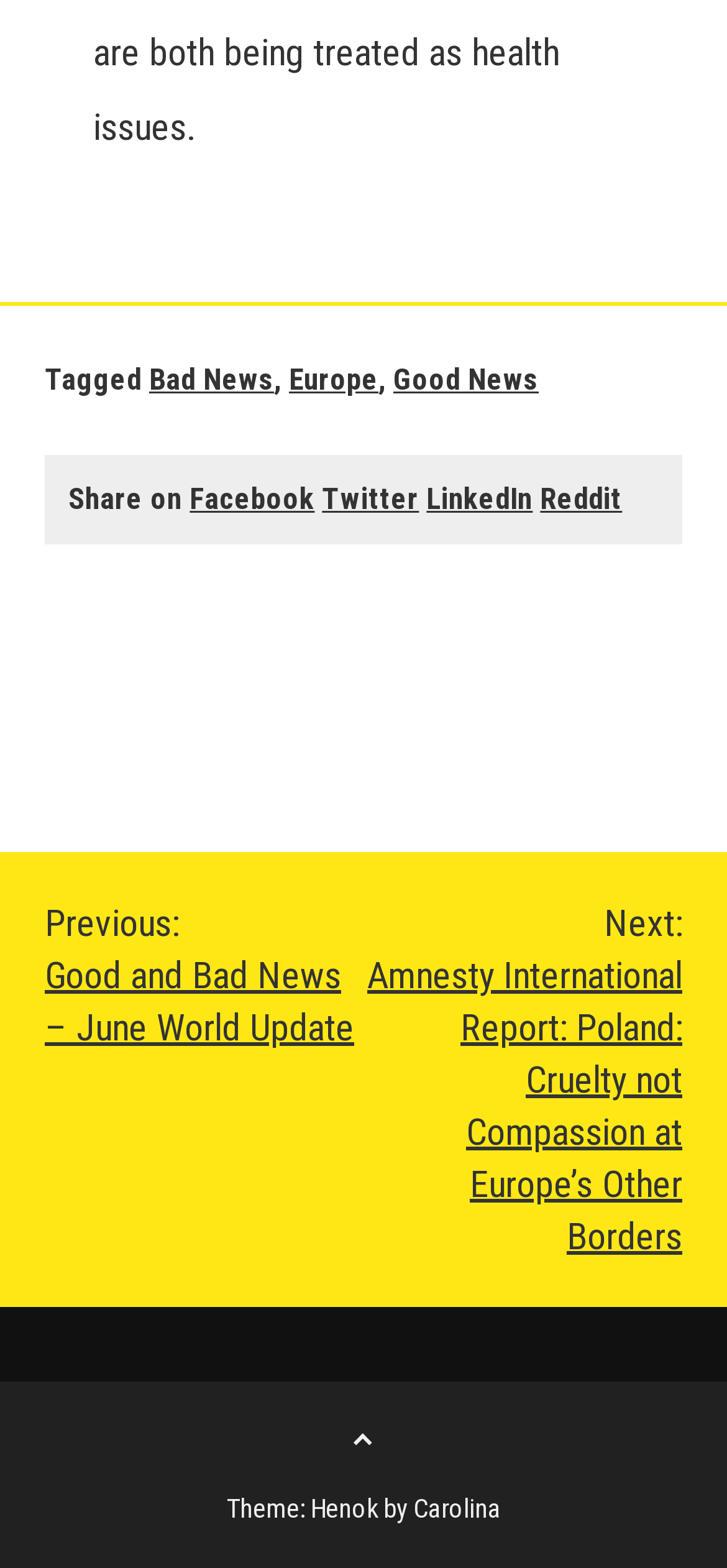What is the purpose of the 'Go to the top' link?
Provide a short answer using one word or a brief phrase based on the image.

To scroll to the top of the page